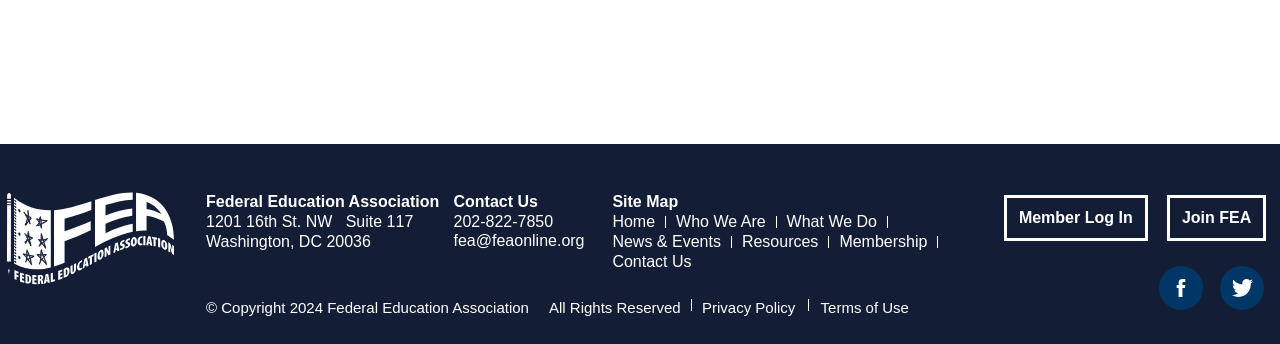Find the bounding box coordinates of the area that needs to be clicked in order to achieve the following instruction: "Visit the 'Who We Are' page". The coordinates should be specified as four float numbers between 0 and 1, i.e., [left, top, right, bottom].

[0.528, 0.616, 0.598, 0.674]